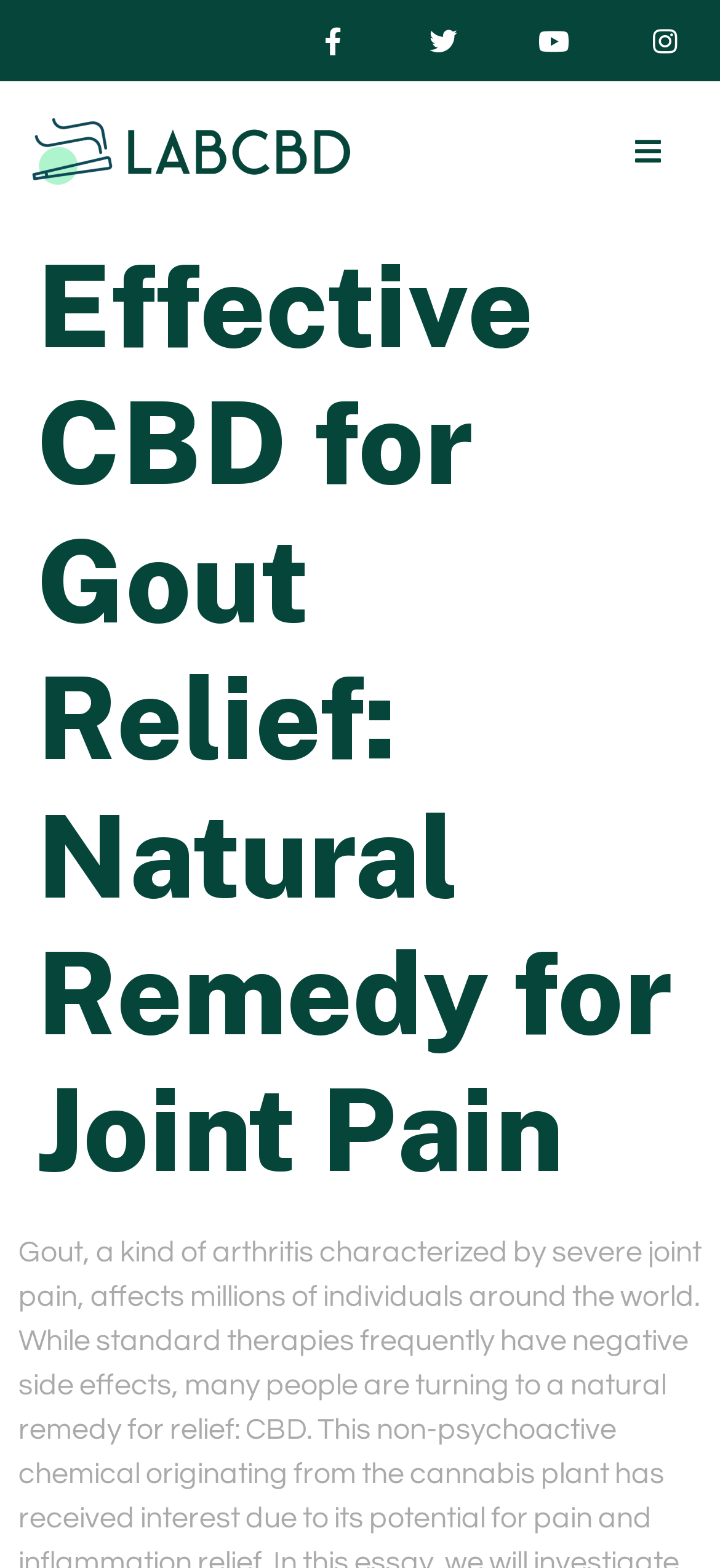Identify and provide the title of the webpage.

Effective CBD for Gout Relief: Natural Remedy for Joint Pain